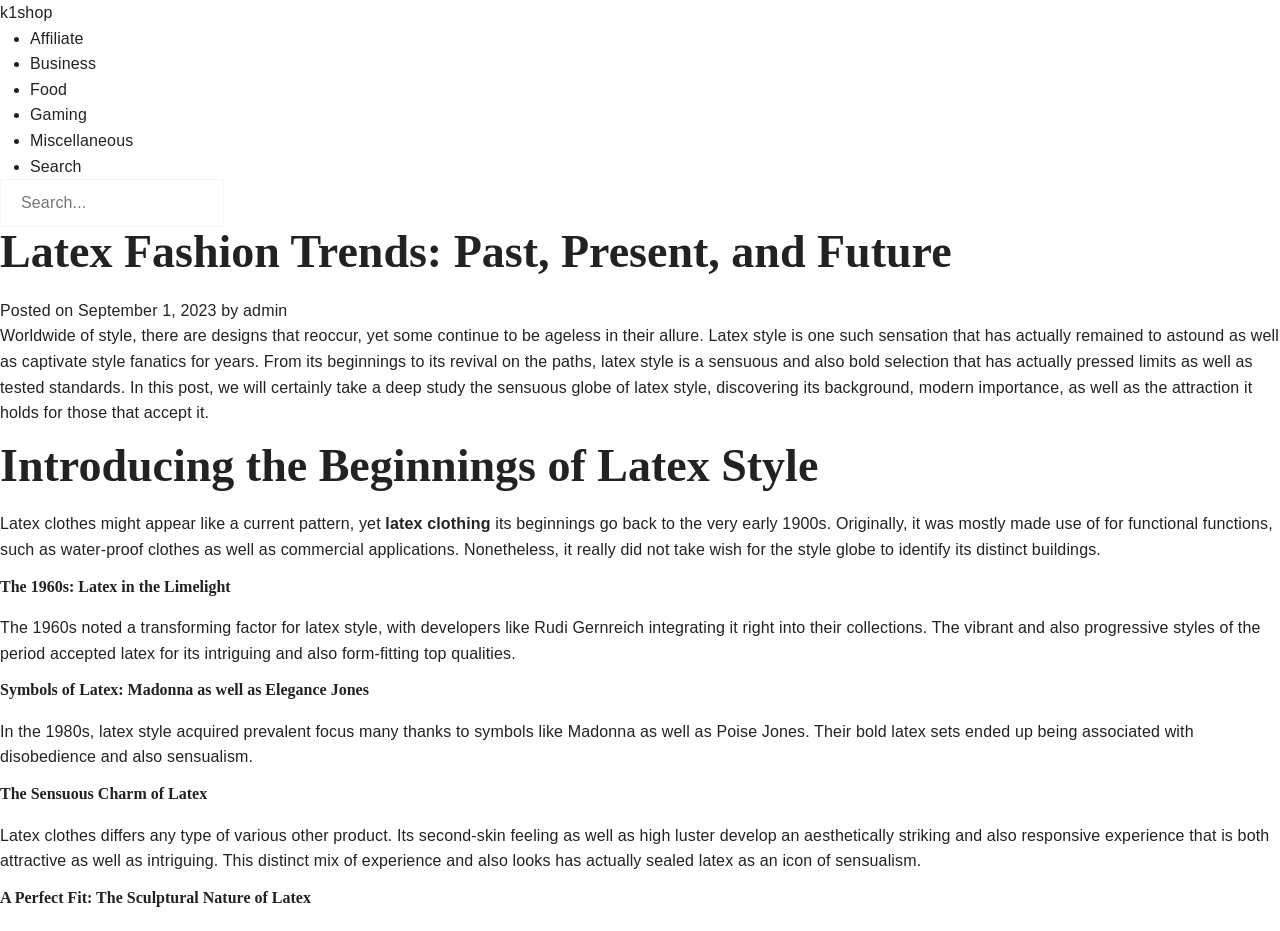Determine the bounding box coordinates of the element's region needed to click to follow the instruction: "Click on the 'Login' link". Provide these coordinates as four float numbers between 0 and 1, formatted as [left, top, right, bottom].

None